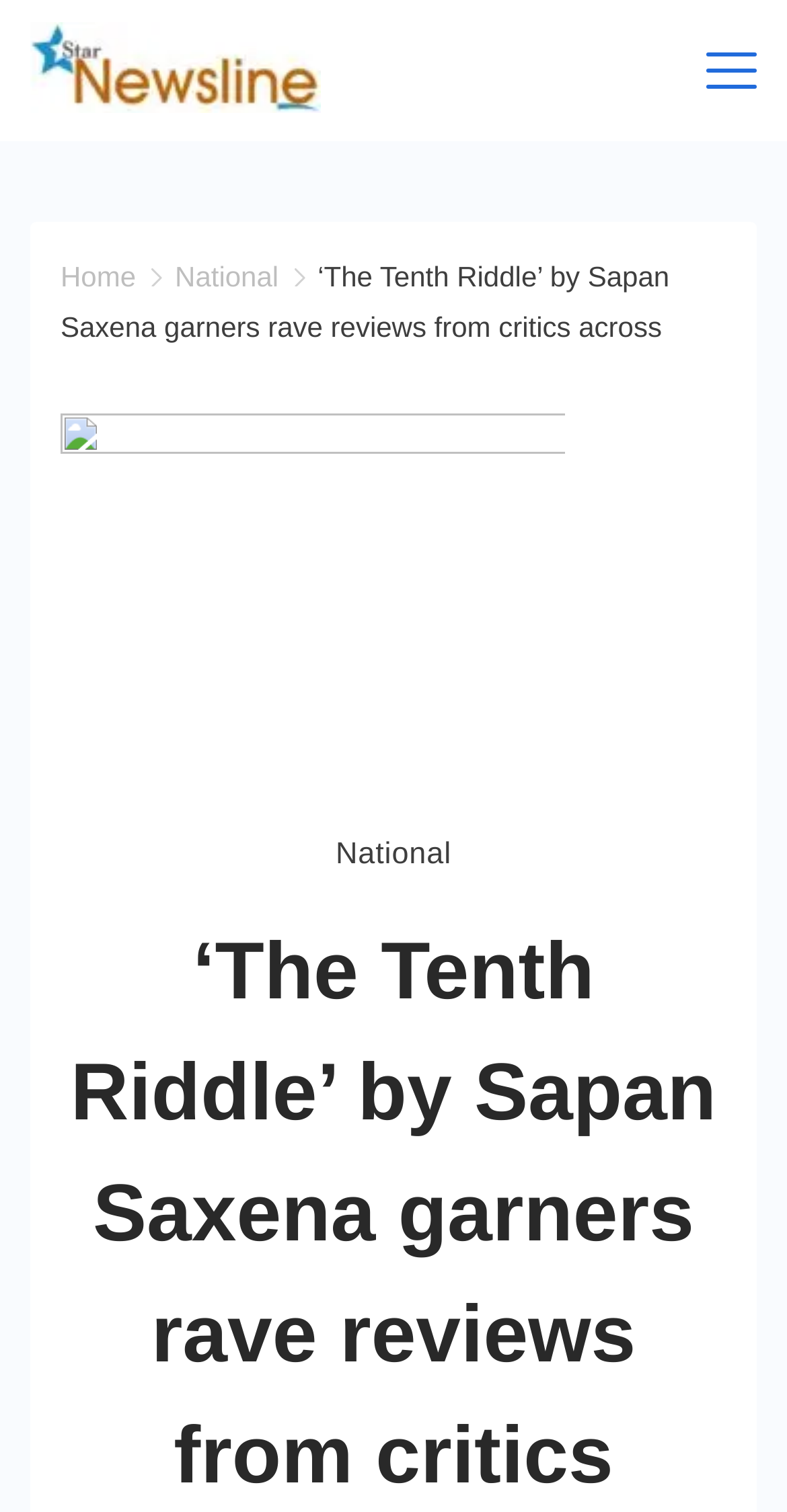Identify and provide the text of the main header on the webpage.

‘The Tenth Riddle’ by Sapan Saxena garners rave reviews from critics across